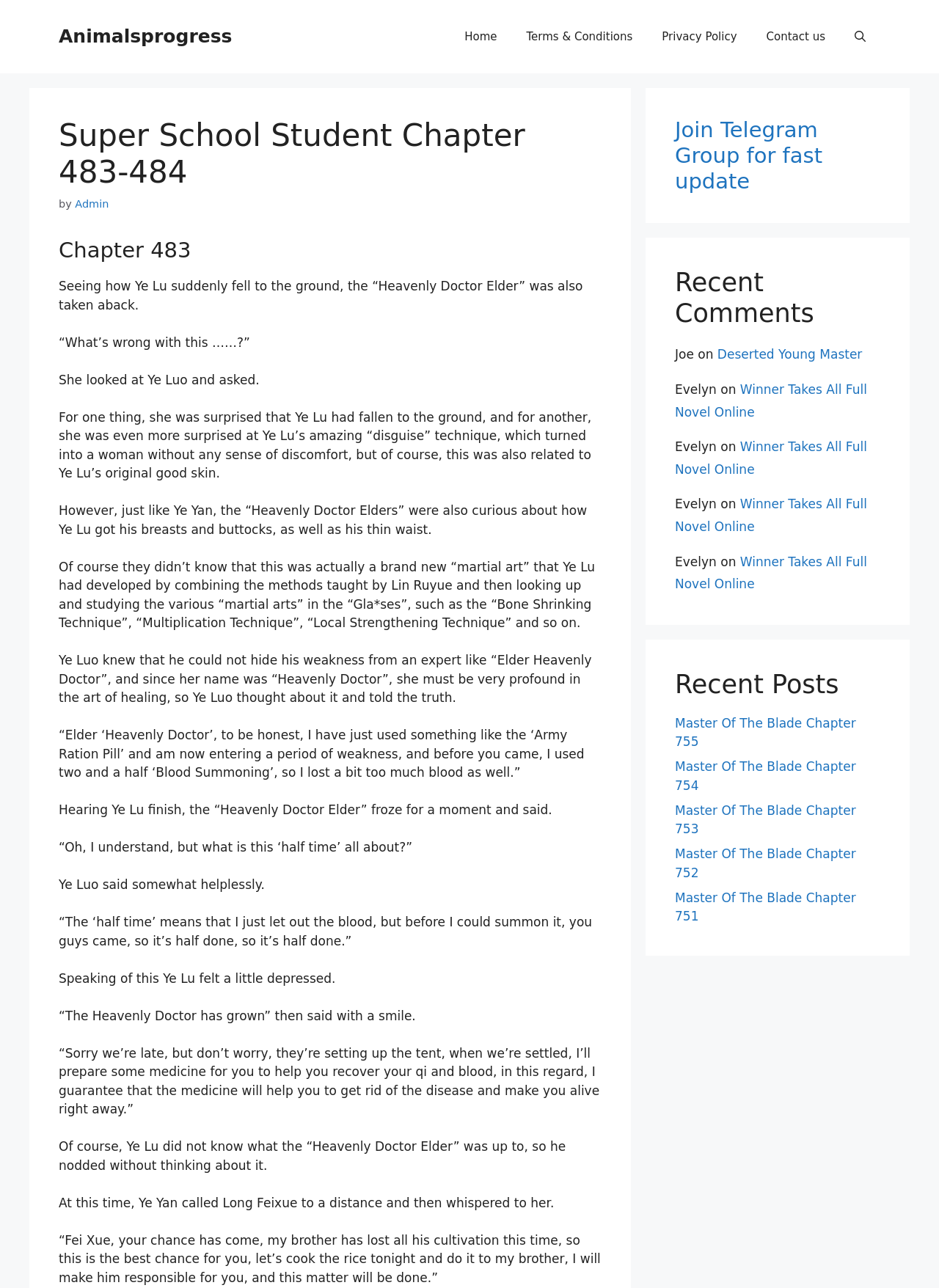Who is the person mentioned in the story?
Respond to the question with a well-detailed and thorough answer.

I found the person's name by reading the story and finding the name 'Ye Lu' mentioned multiple times in the text.